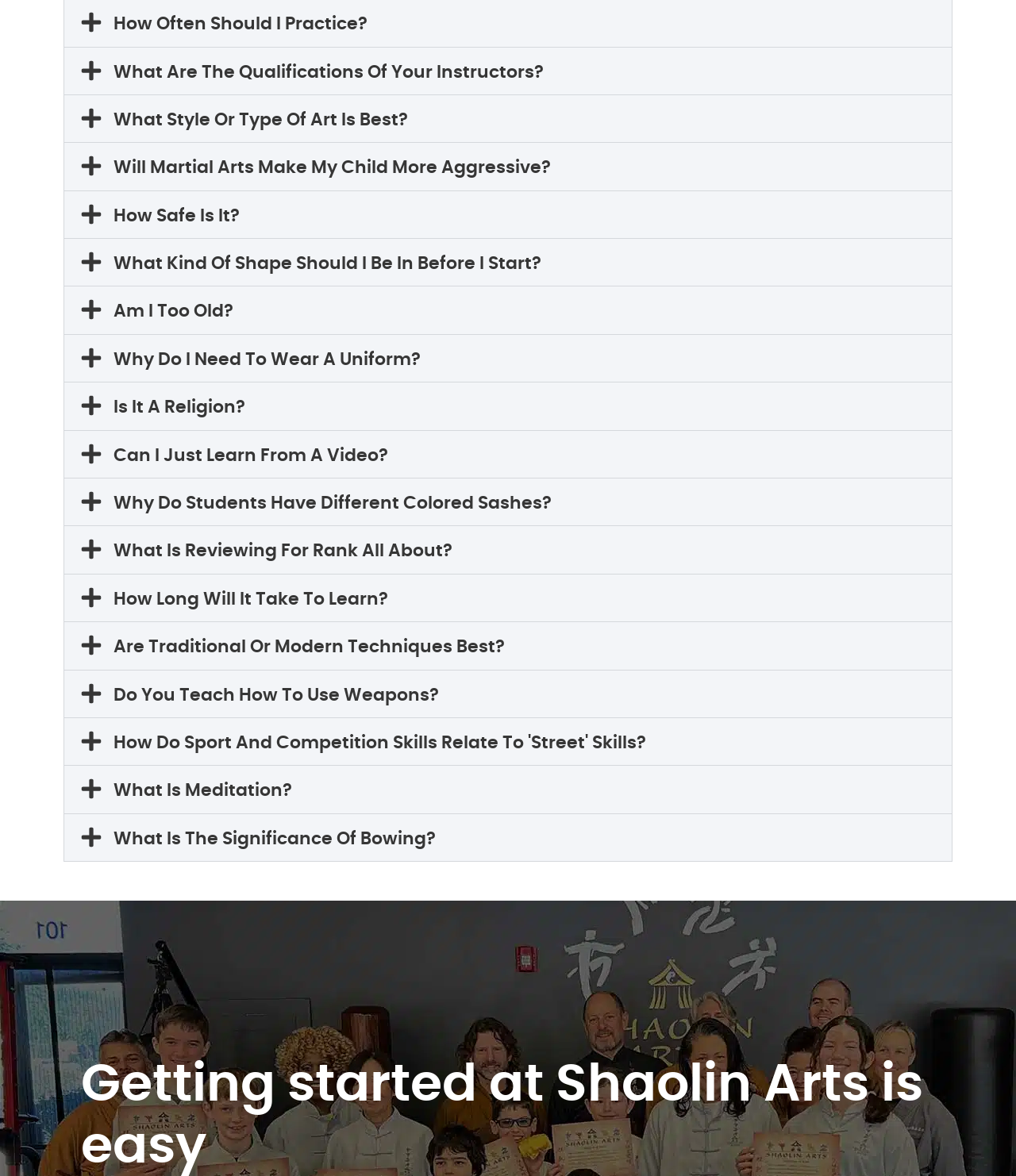Answer the question below with a single word or a brief phrase: 
What is the first question about instructors?

Qualifications